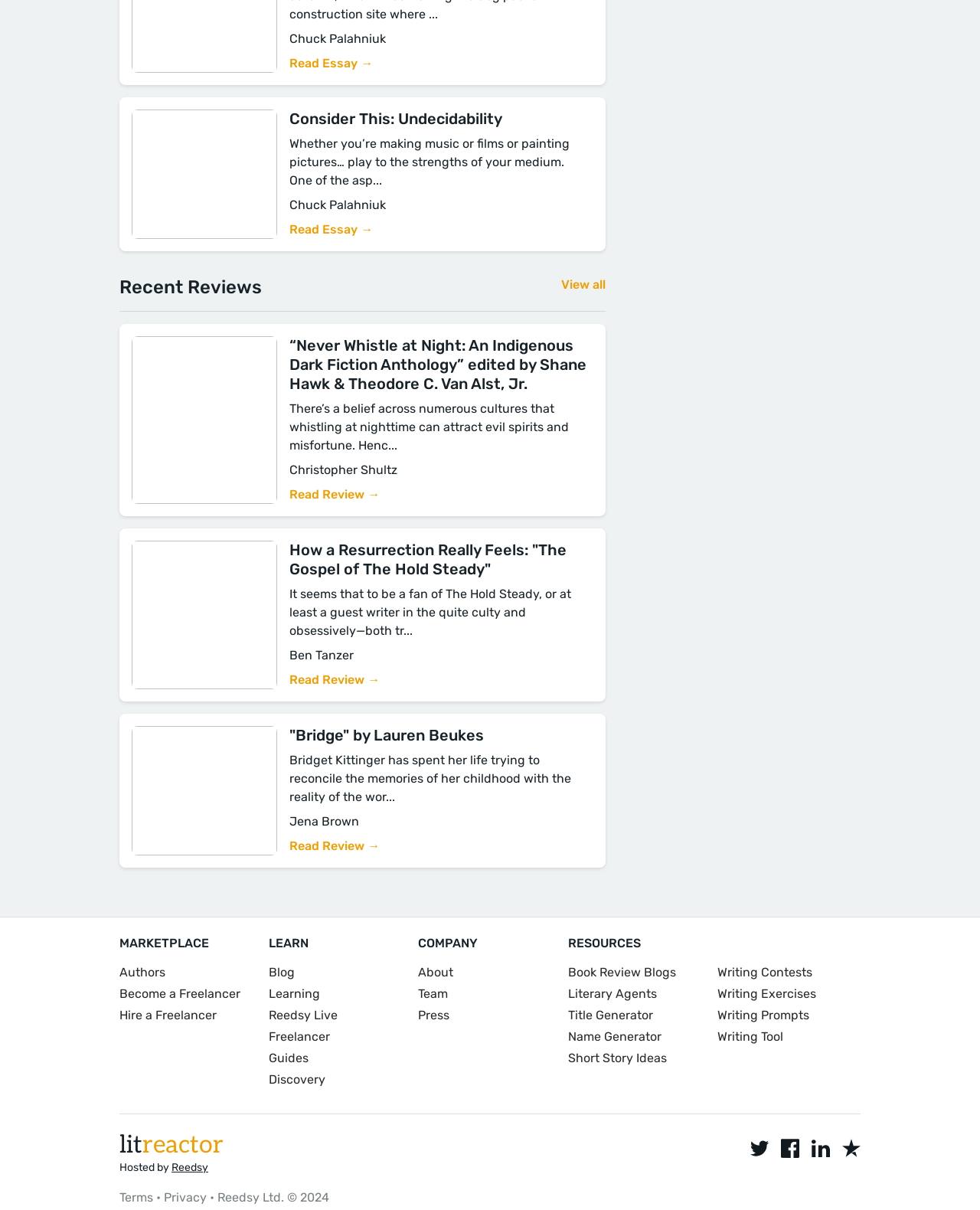What is the purpose of the 'MARKETPLACE' section?
Please provide a detailed and thorough answer to the question.

The 'MARKETPLACE' section appears to be a platform for authors and freelancers to connect, as evidenced by the links to 'Authors', 'Become a Freelancer', and 'Hire a Freelancer'.